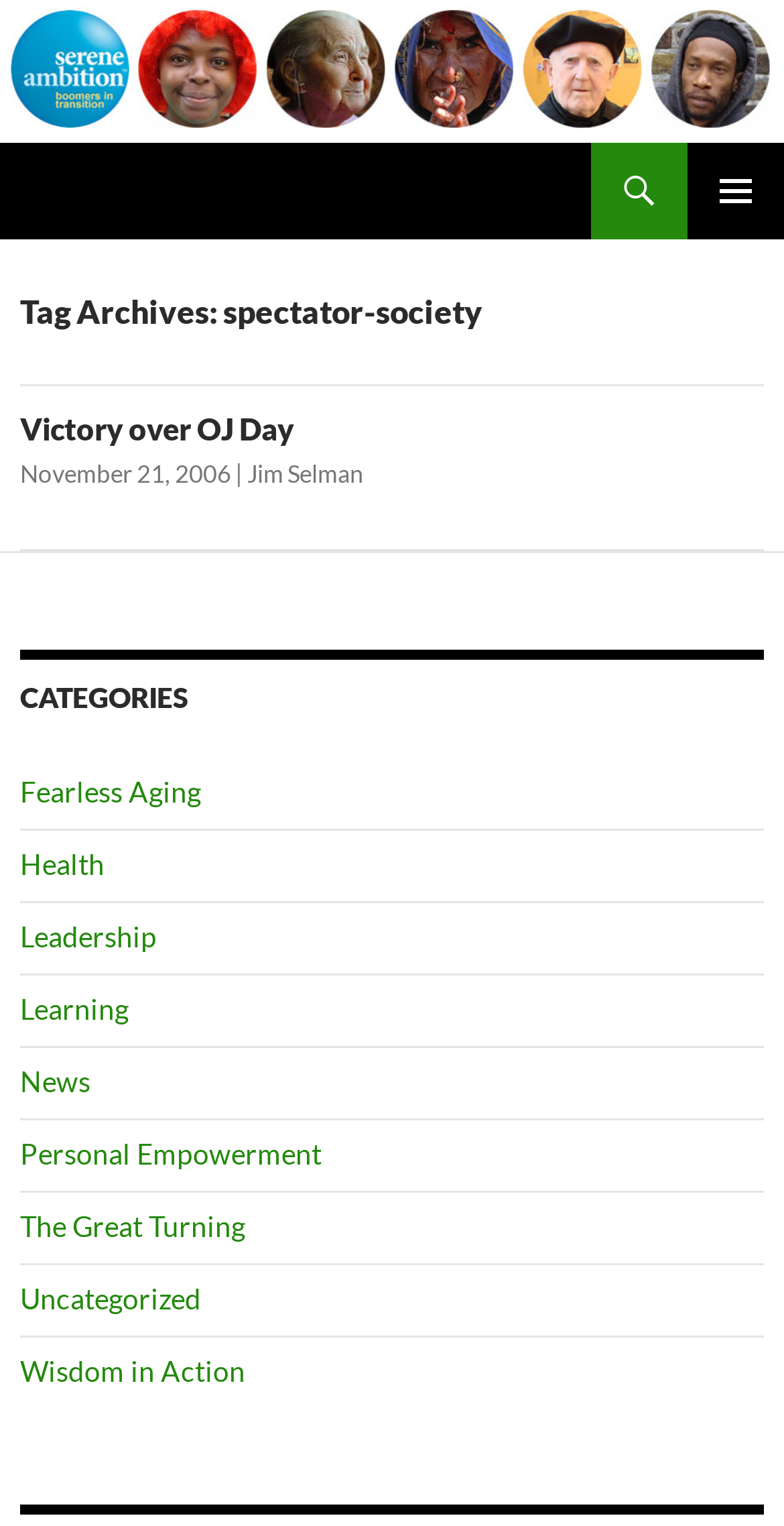How many categories are listed on the webpage?
Please analyze the image and answer the question with as much detail as possible.

I counted the number of links in the navigation section of the webpage, which is labeled as 'Categories', and found 10 links with different category names.